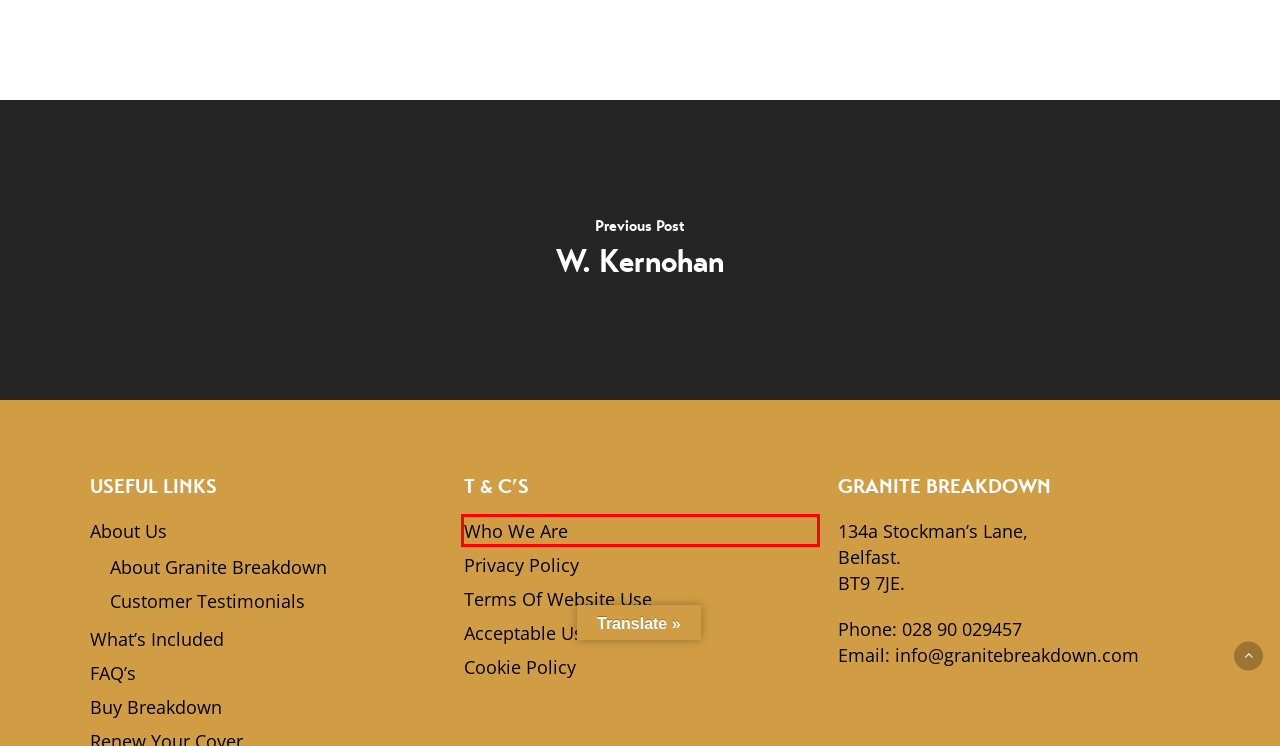Observe the provided screenshot of a webpage that has a red rectangle bounding box. Determine the webpage description that best matches the new webpage after clicking the element inside the red bounding box. Here are the candidates:
A. Terms Of Website Use - Granite Breakdown, Annual Breakdown Service
B. Cookie Policy - Granite Breakdown
C. Who We Are - Granite Breakdown, Annual Breakdown Recovery Service
D. Privacy Policy - Granite Breakdown Annual Breakdown Cover
E. Acceptable Use - Granite Breakdown Annual Breakdown Recovery Service
F. Testimonials Archive - Granite Breakdown
G. FAQs - Granite Breakdown, Annual Breakdown Recovery Service
H. Get In Touch - Granite Breakdown, Annual Breakdown Recovery Service

C